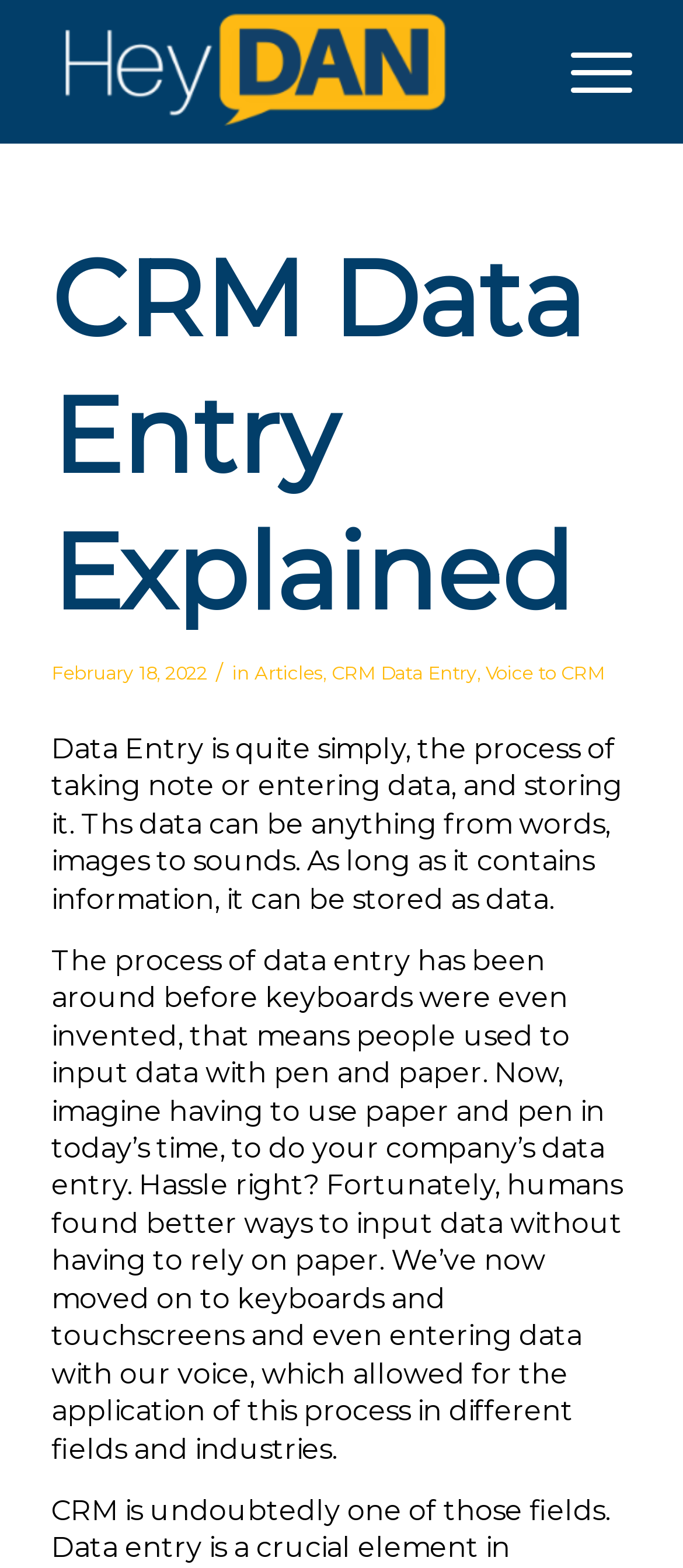Determine the bounding box for the HTML element described here: "CRM Data Entry". The coordinates should be given as [left, top, right, bottom] with each number being a float between 0 and 1.

[0.485, 0.422, 0.698, 0.437]